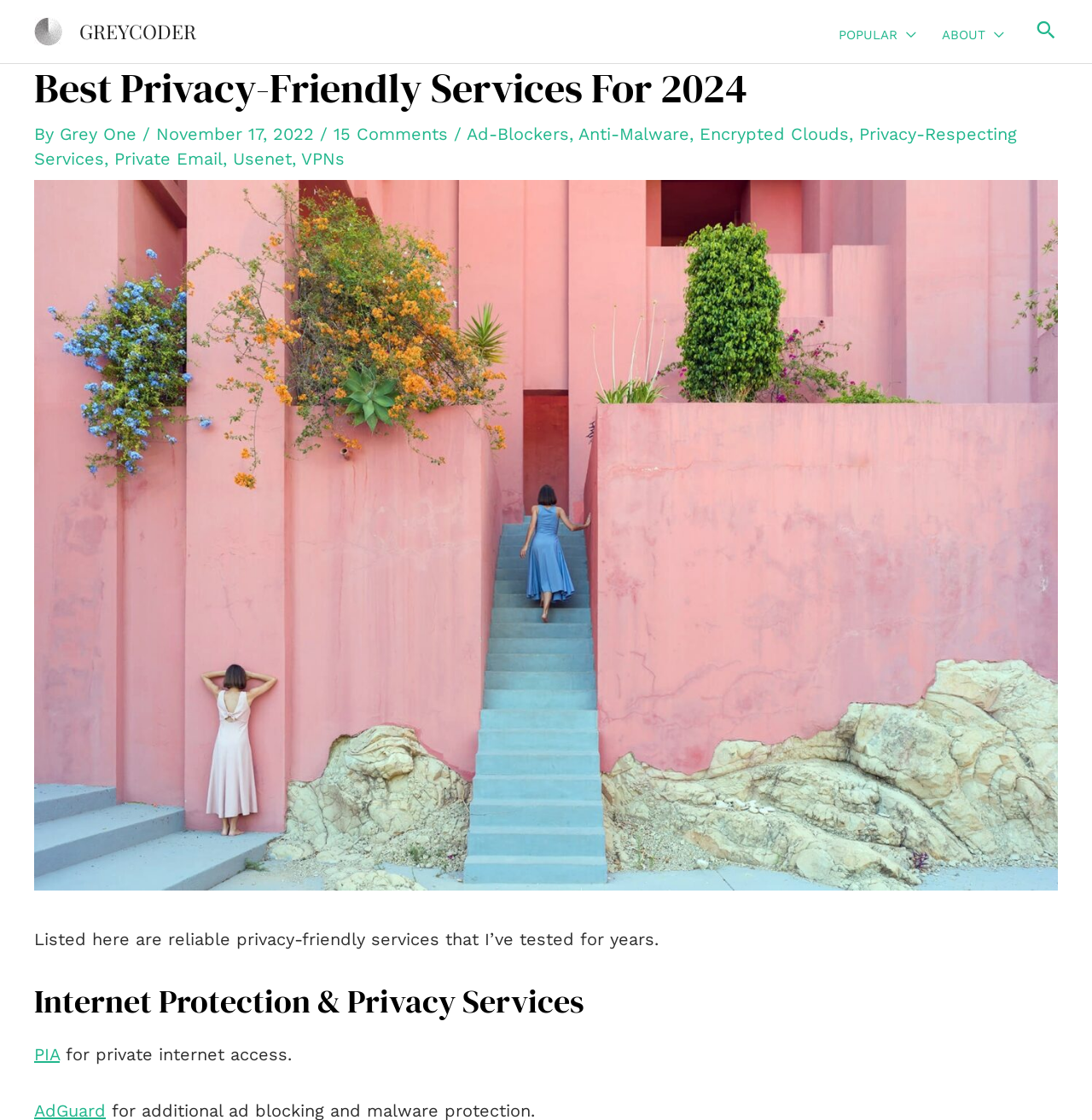Give a concise answer using only one word or phrase for this question:
What is the main topic of the webpage?

Privacy-Friendly Services